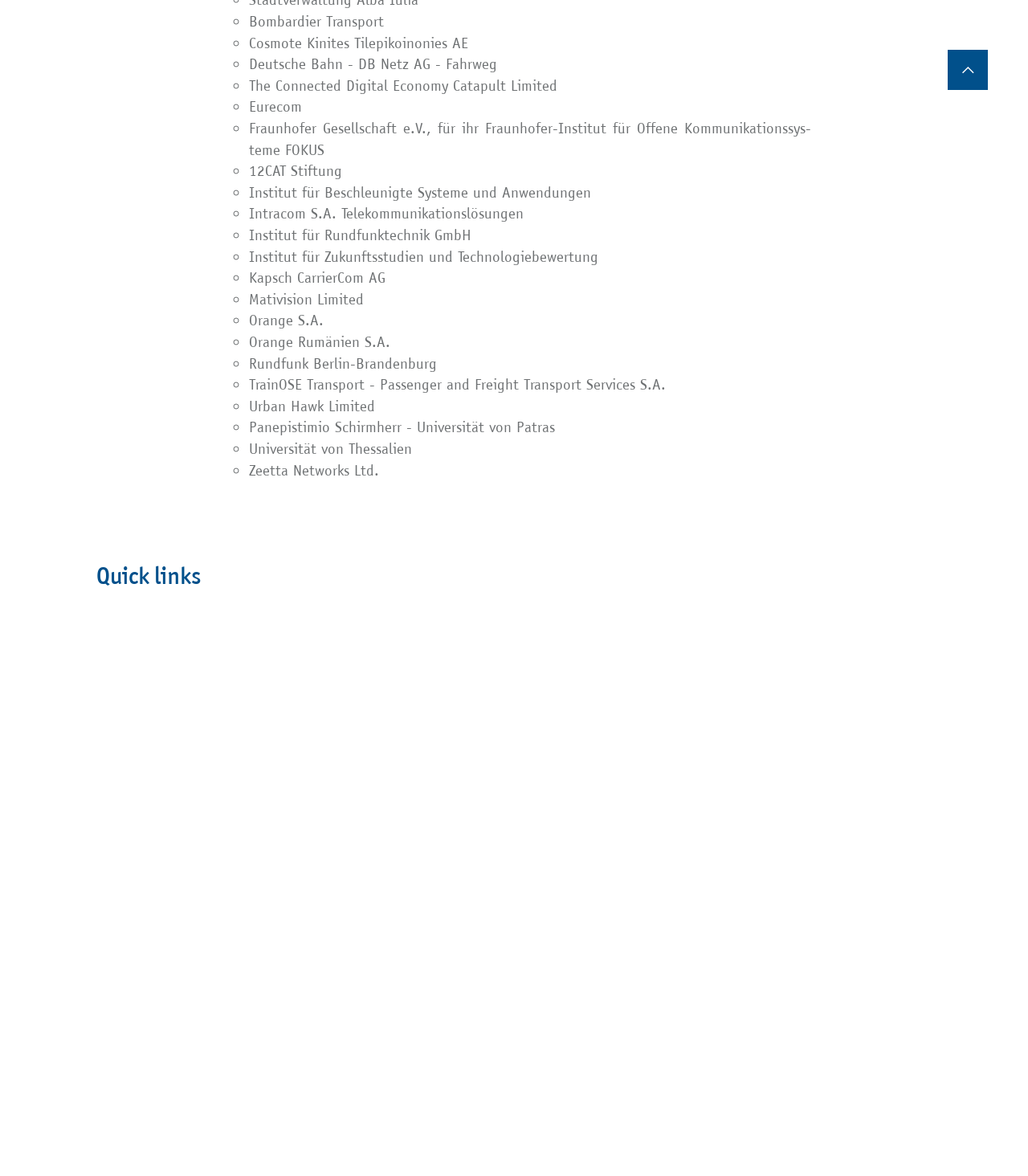What is the name of the institute?
Using the image as a reference, answer with just one word or a short phrase.

IHP